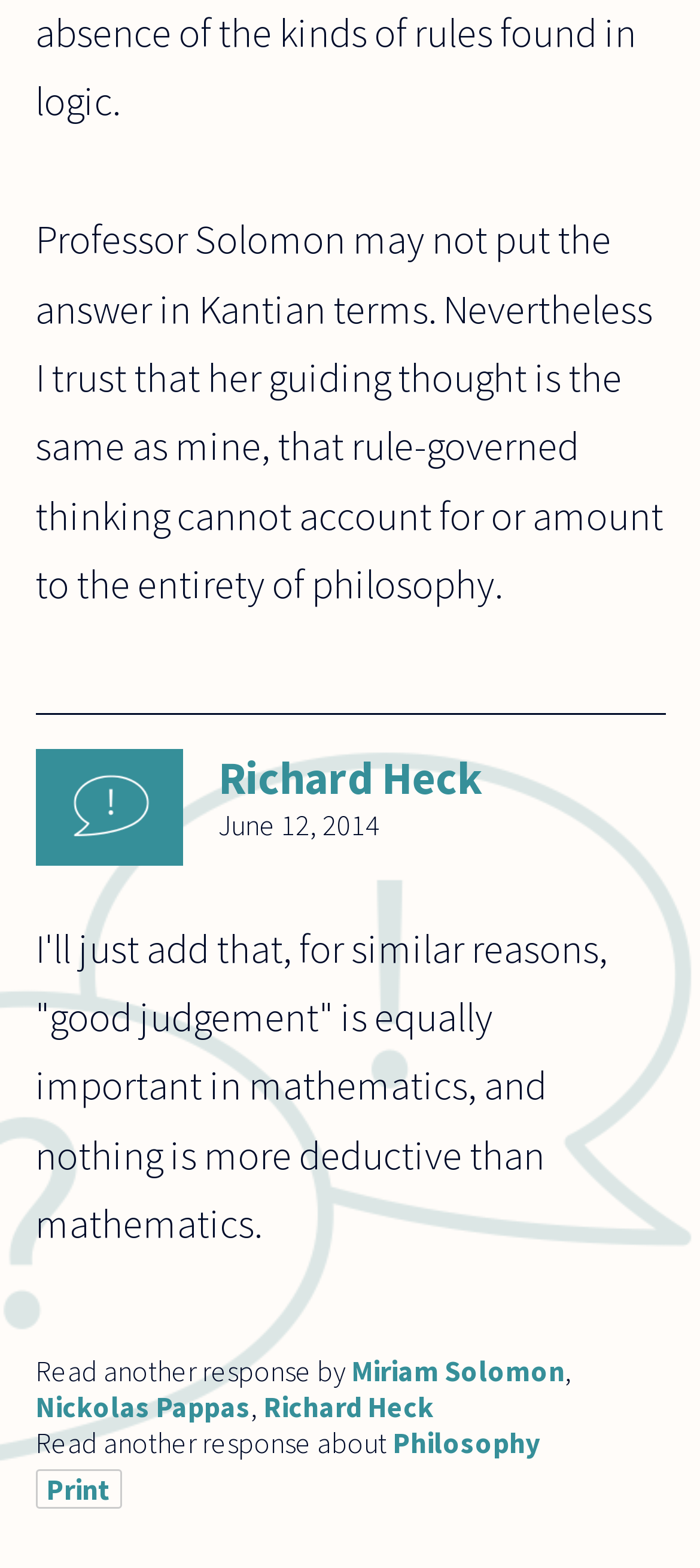What is the topic of the article?
Look at the image and answer the question with a single word or phrase.

Philosophy